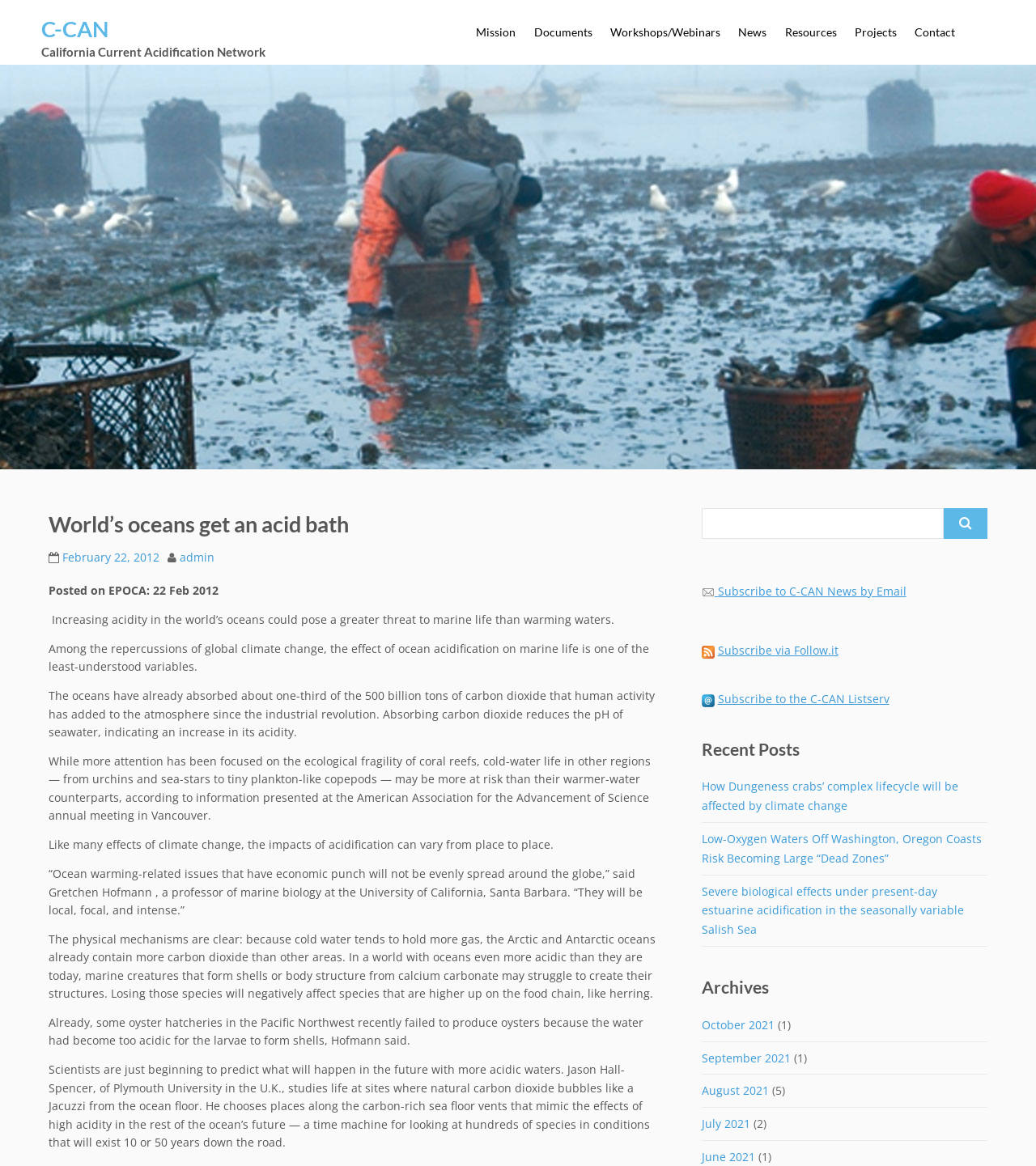What is the title of the recent post?
Based on the image, answer the question in a detailed manner.

The title of the recent post can be found in the link element under the 'Recent Posts' heading, which reads 'How Dungeness crabs’ complex lifecycle will be affected by climate change'.